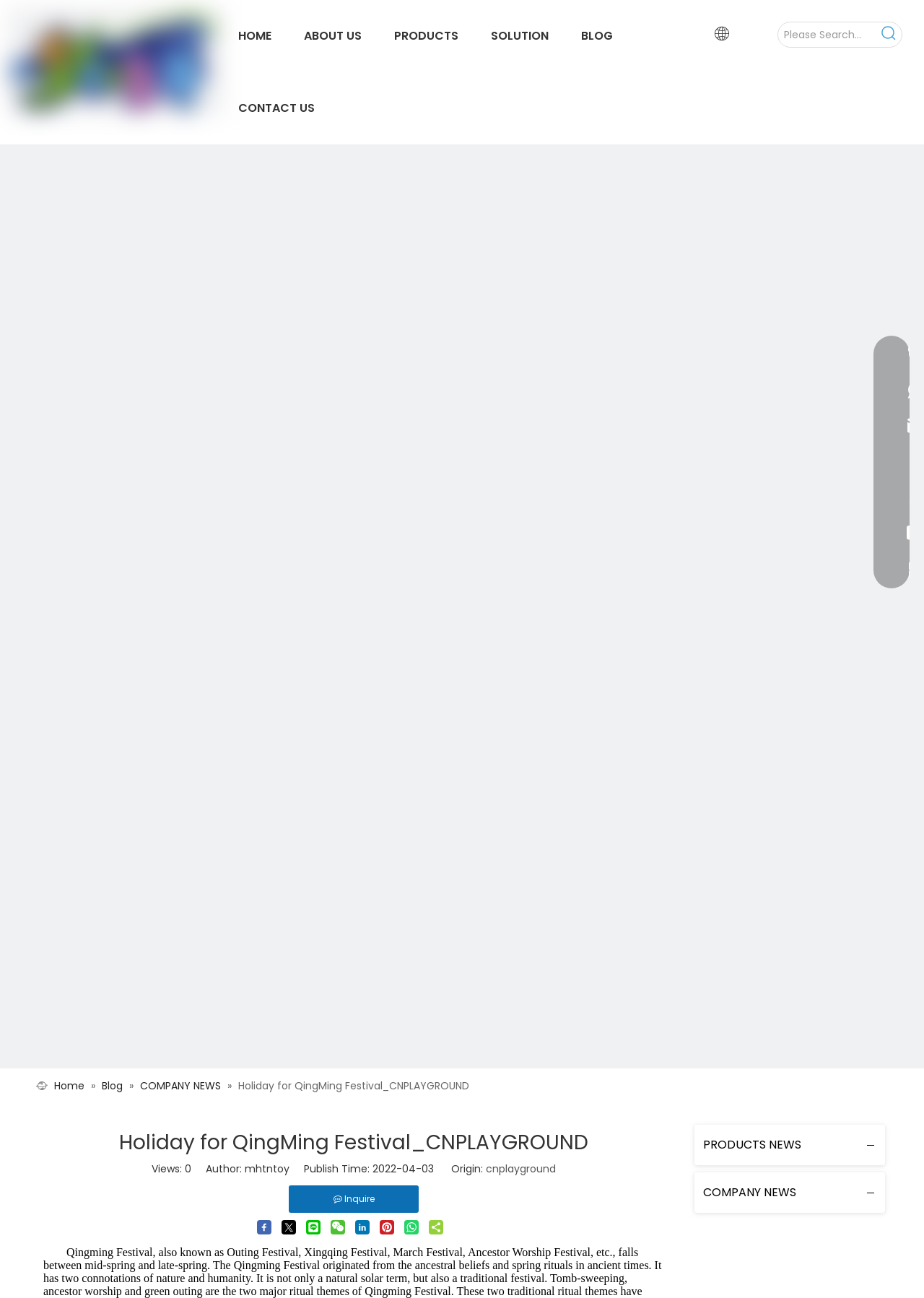Please answer the following question using a single word or phrase: How many social media sharing buttons are there?

8